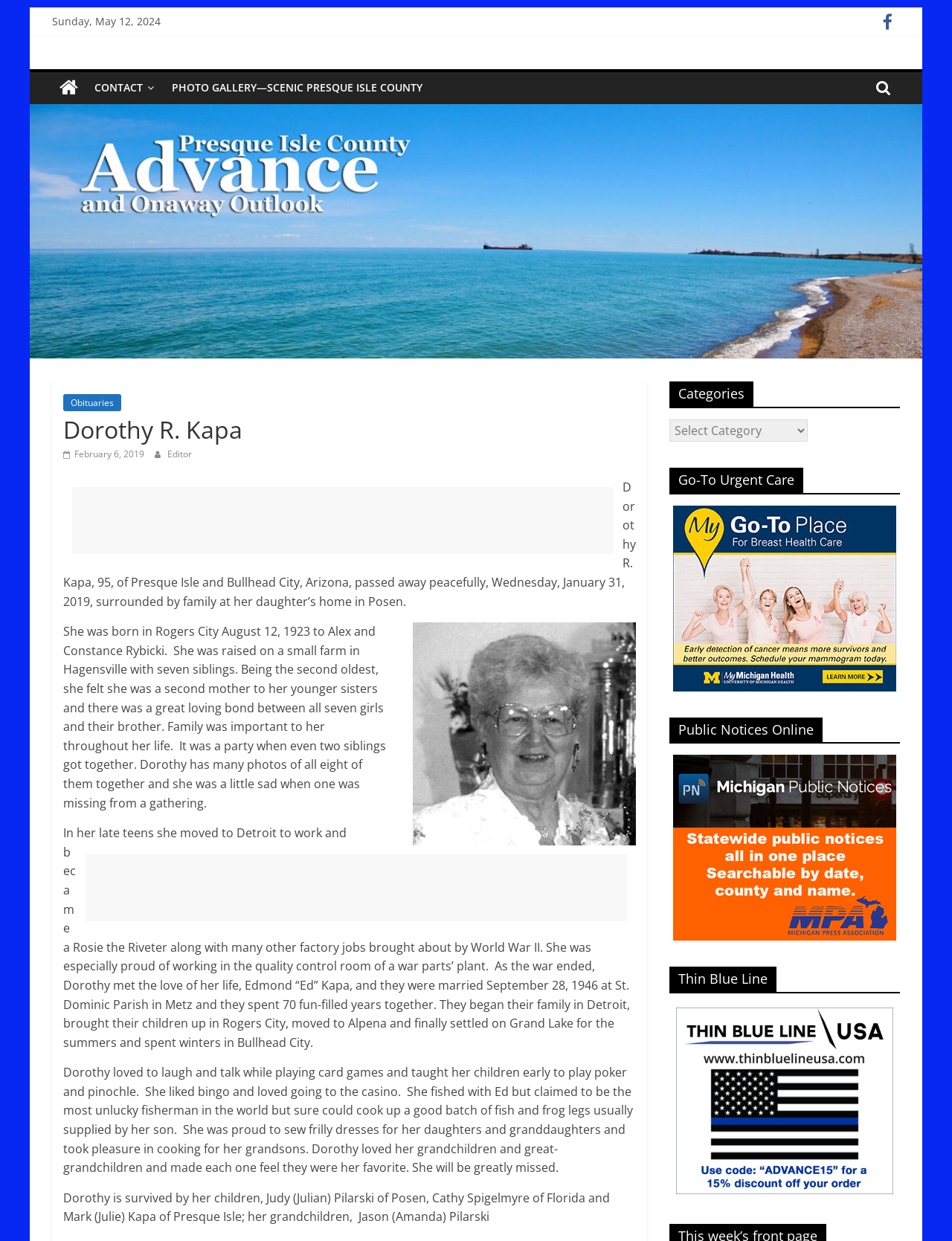What is the name of Dorothy's husband?
Using the image as a reference, answer with just one word or a short phrase.

Edmond 'Ed' Kapa